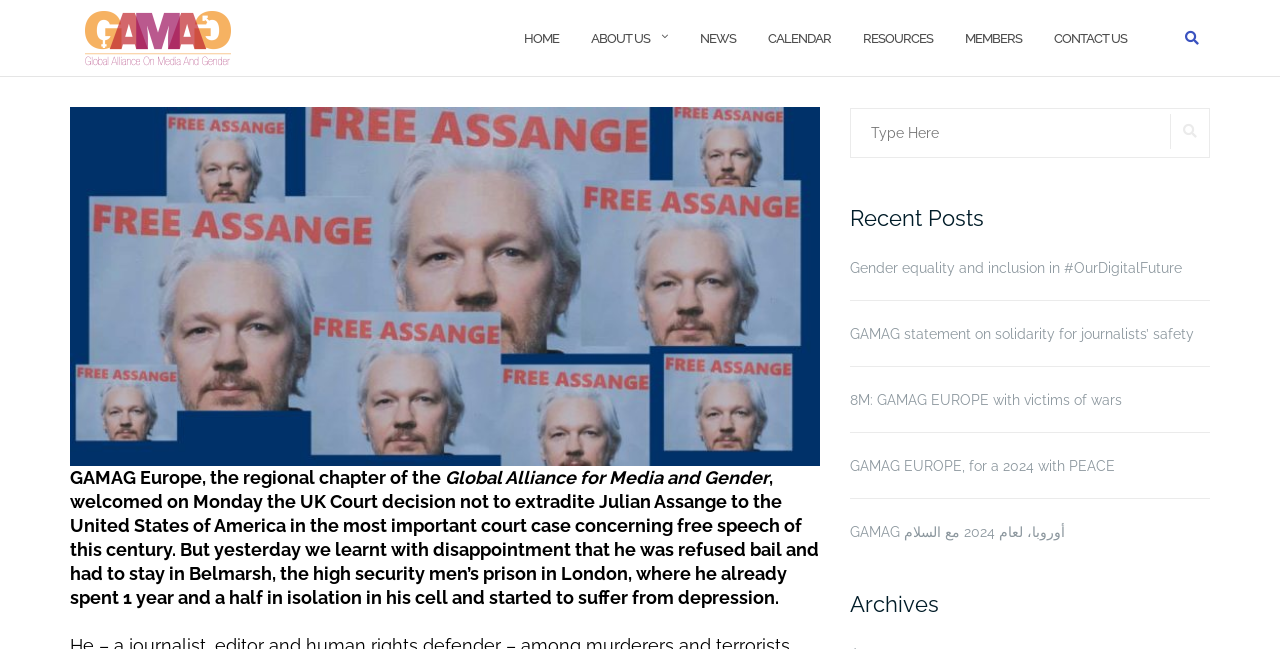Analyze the image and answer the question with as much detail as possible: 
How many recent posts are listed?

The recent posts section is located in the middle of the webpage, and it lists five recent posts with their titles, including 'Gender equality and inclusion in #OurDigitalFuture', 'GAMAG statement on solidarity for journalists’ safety', and three others.